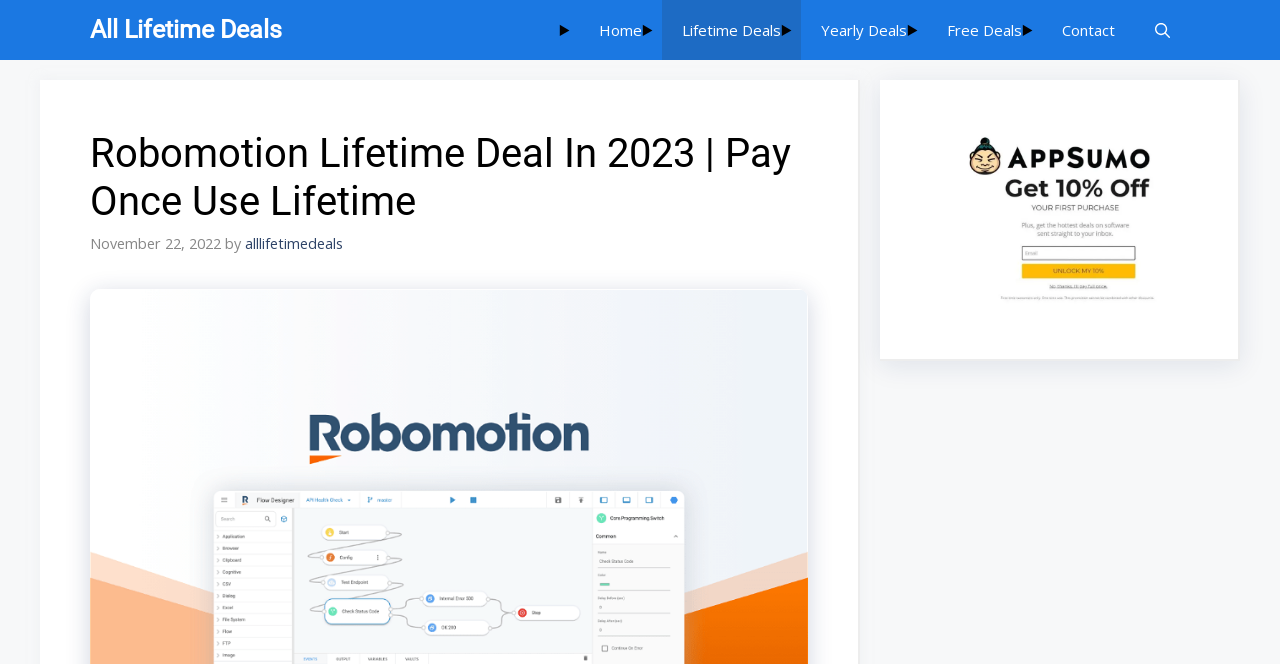Craft a detailed narrative of the webpage's structure and content.

The webpage is about Robomotion Lifetime Deal, with a primary navigation menu at the top that contains links to "All Lifetime Deals", "Home", "Lifetime Deals", "Yearly Deals", "Free Deals", and "Contact". The navigation menu is divided into sections with list markers (▸) separating each link.

Below the navigation menu, there is a header section that displays the title "Robomotion Lifetime Deal In 2023 | Pay Once Use Lifetime" in a large font size. The title is accompanied by a timestamp "November 22, 2022" and a link to "alllifetimedeals" with the text "by".

On the right side of the page, there is a complementary section that takes up about a quarter of the page's width. Within this section, there is a figure containing an image with the description "AppSumo 10% Discount". The image is positioned near the top of the complementary section.

Overall, the webpage has a simple layout with a clear focus on the Robomotion Lifetime Deal, accompanied by a navigation menu and a promotional image on the side.